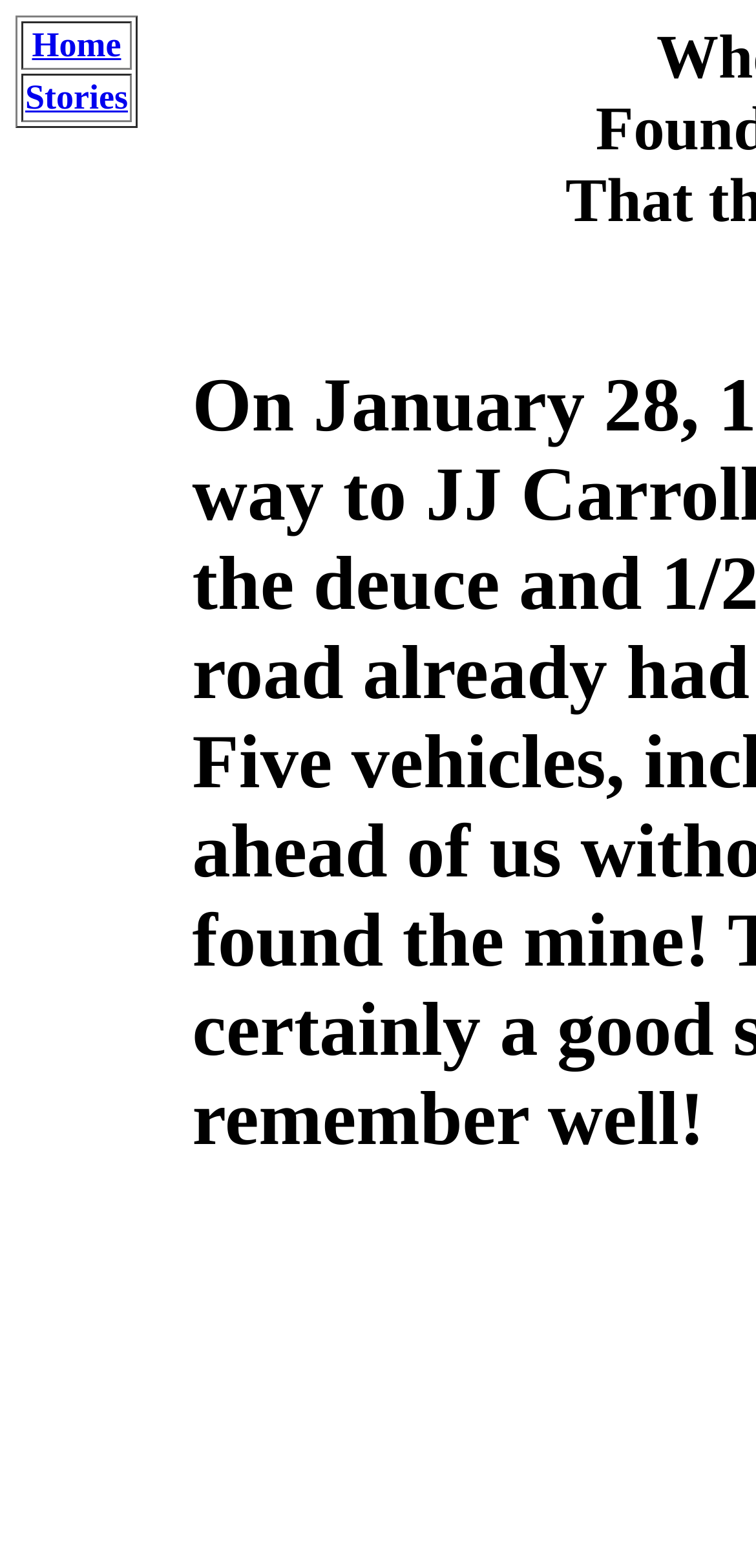Answer the question using only one word or a concise phrase: How many navigation links are there?

2